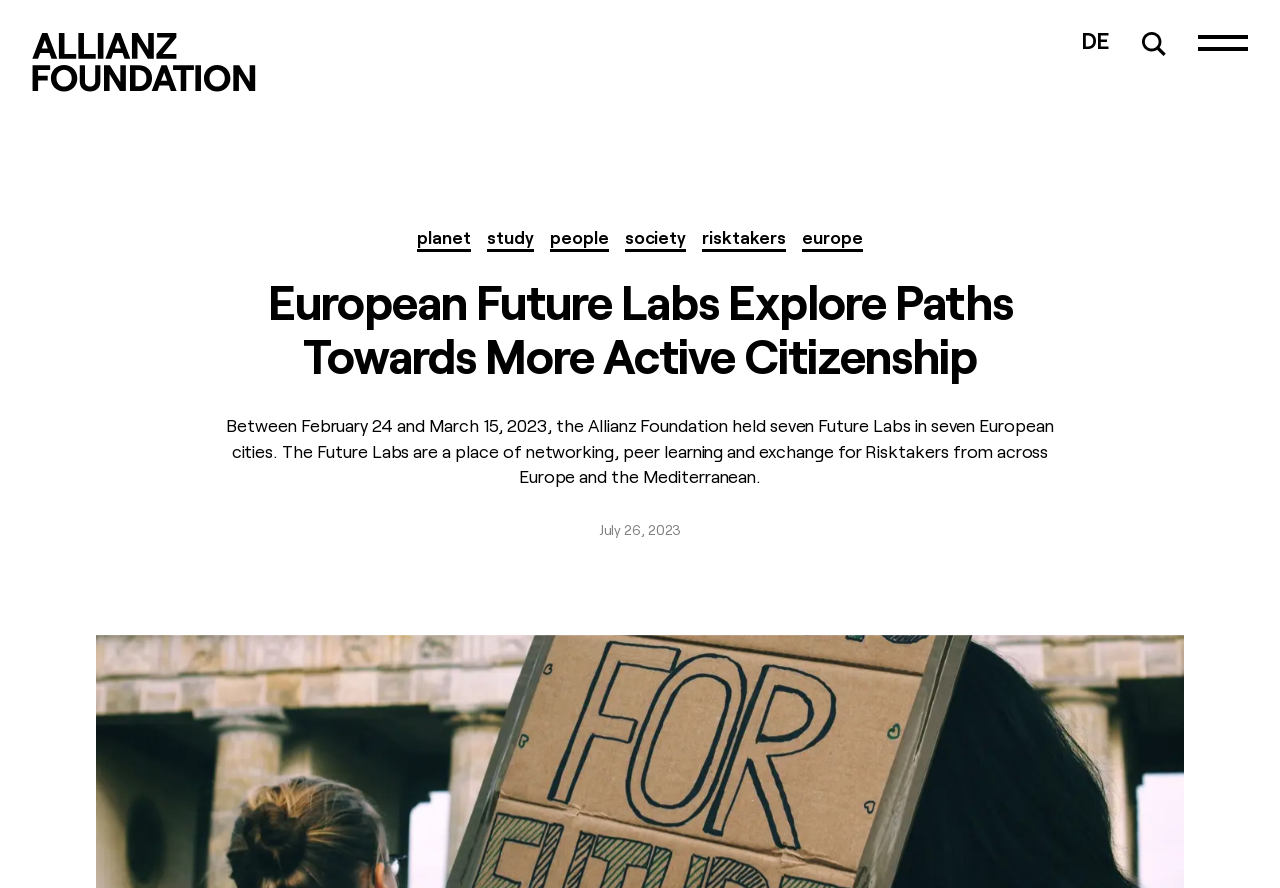Answer succinctly with a single word or phrase:
What is the date mentioned on the webpage?

July 26, 2023